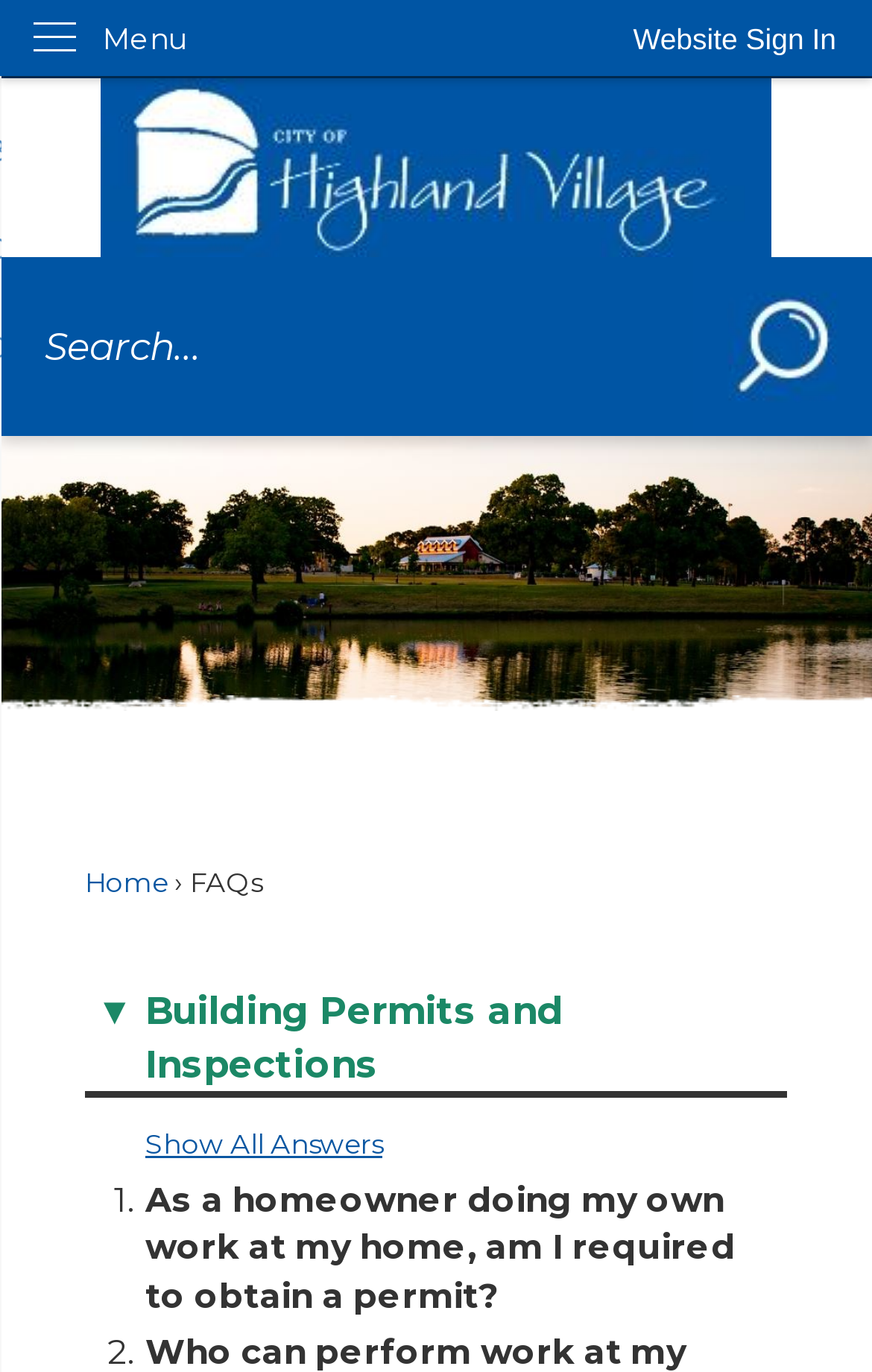Respond with a single word or phrase for the following question: 
What is the main category of the current webpage?

FAQs